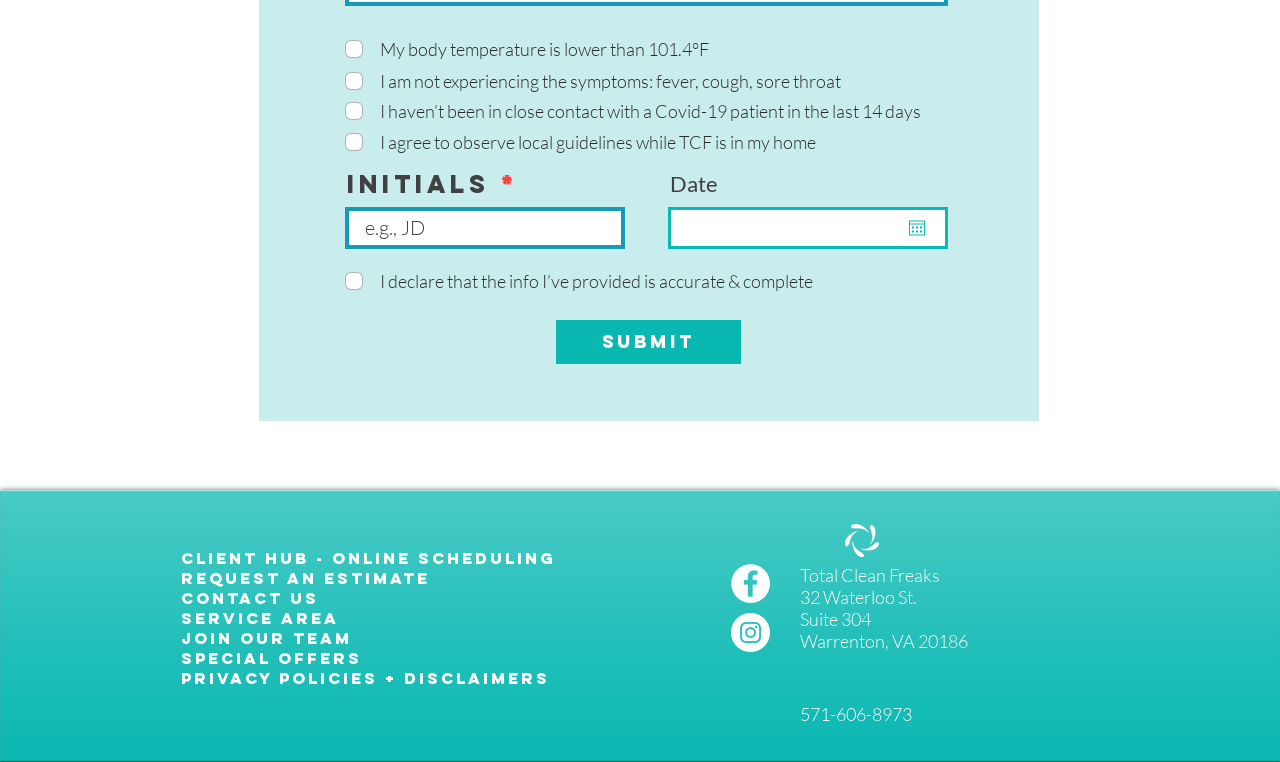Please identify the bounding box coordinates of the element that needs to be clicked to perform the following instruction: "Submit the form".

[0.434, 0.42, 0.579, 0.478]